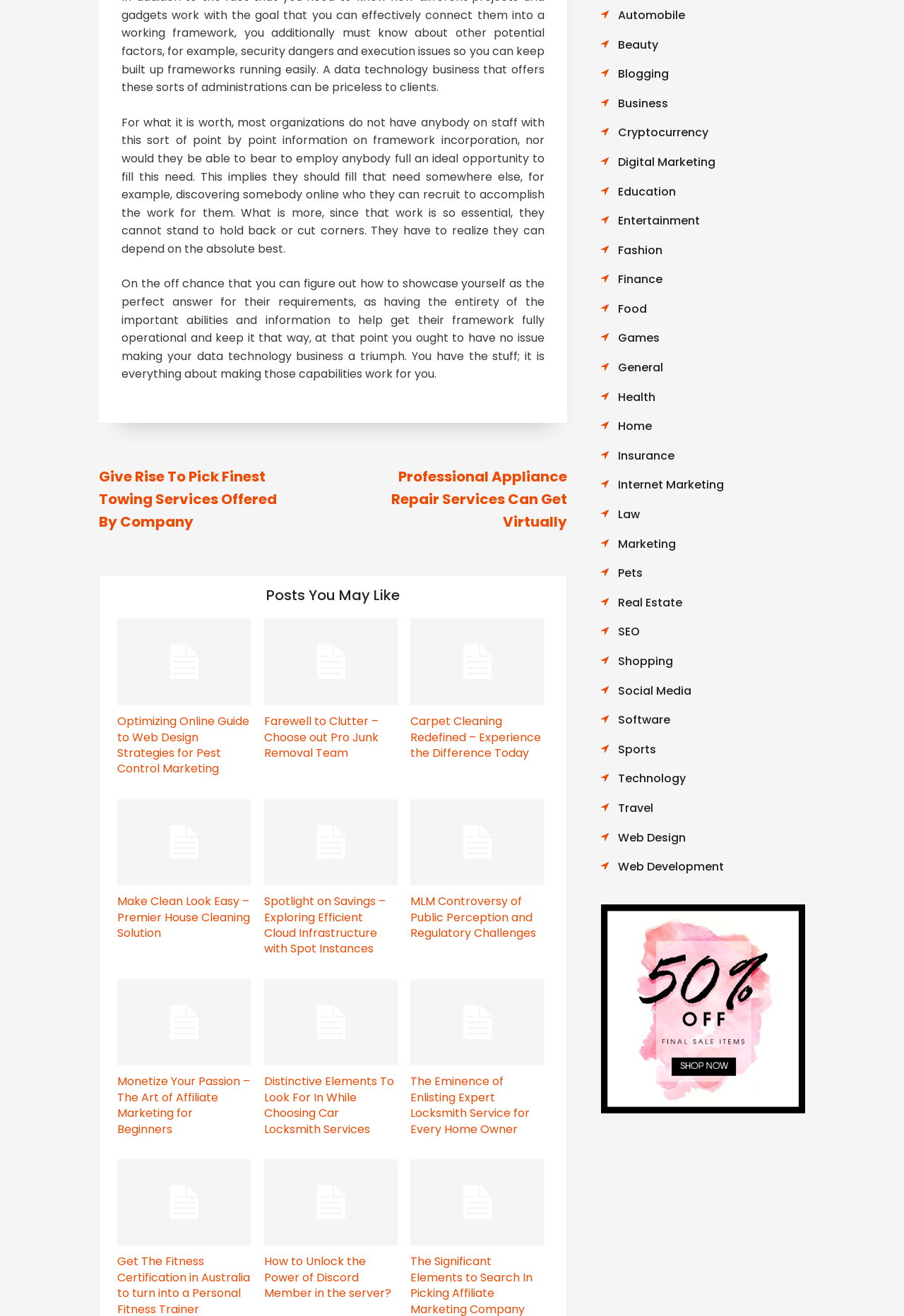What type of services are mentioned on the webpage?
Provide a detailed answer to the question, using the image to inform your response.

The webpage mentions data technology business and also coaching services, specifically helping entrepreneurs and small business owners to be more productive and efficient through better organization and management.